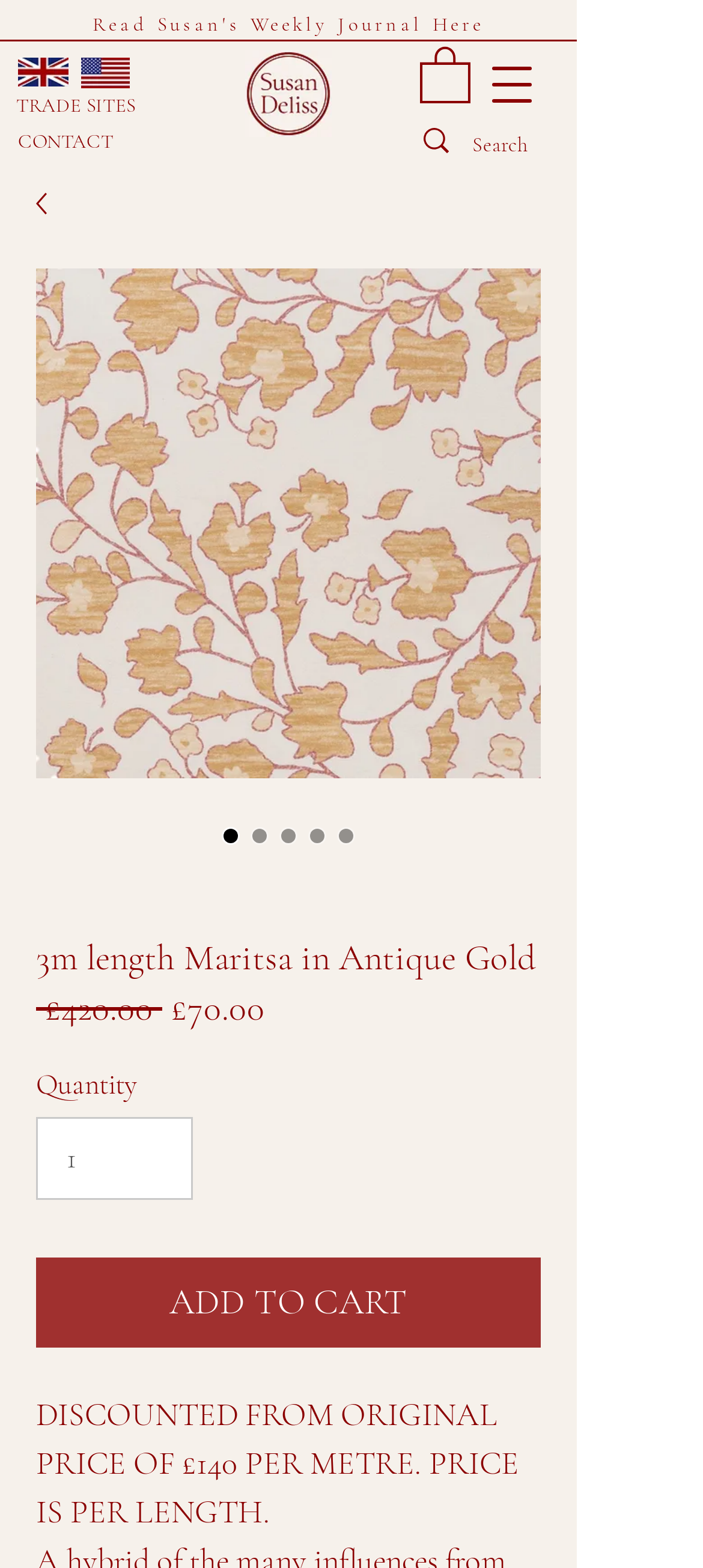Please reply to the following question using a single word or phrase: 
How many units of Maritsa in Antique Gold can be purchased at once?

up to 9